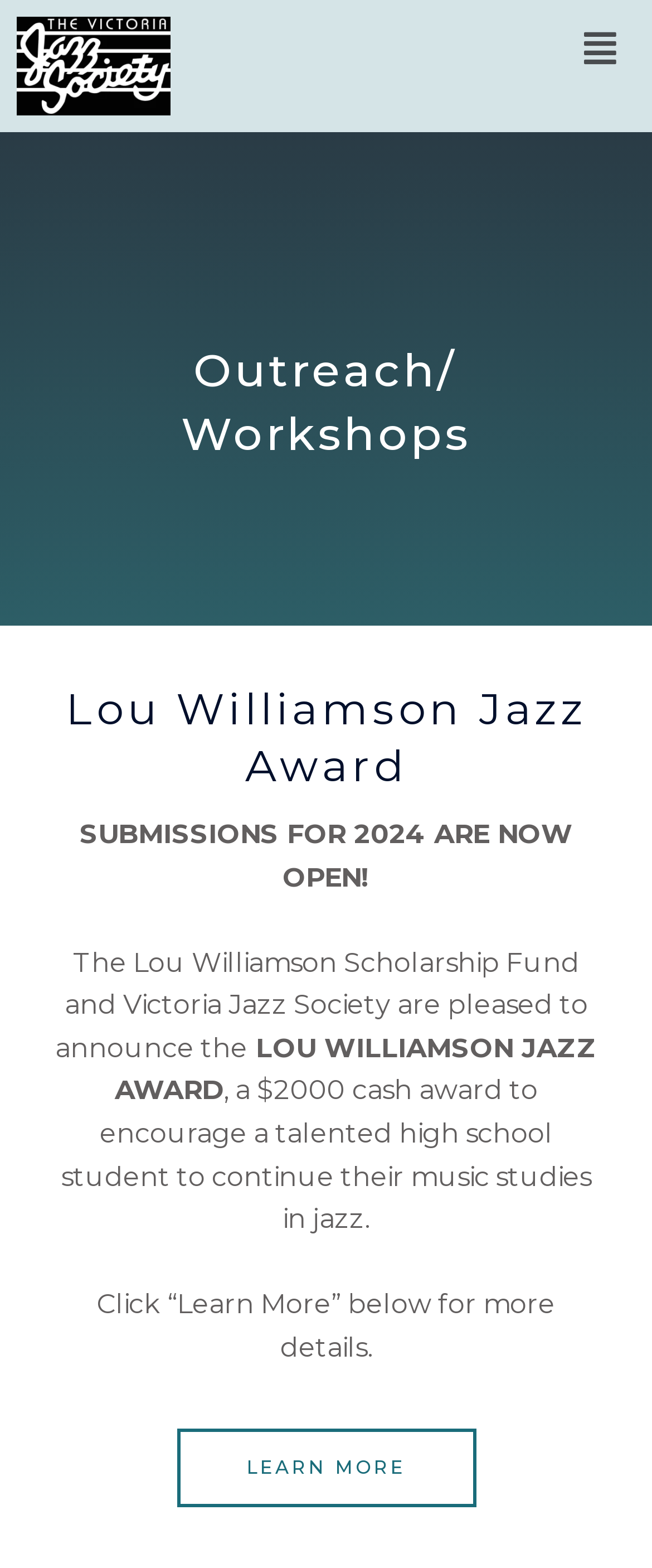What should one do to get more details about the award?
Using the image as a reference, answer the question with a short word or phrase.

Click 'Learn More'